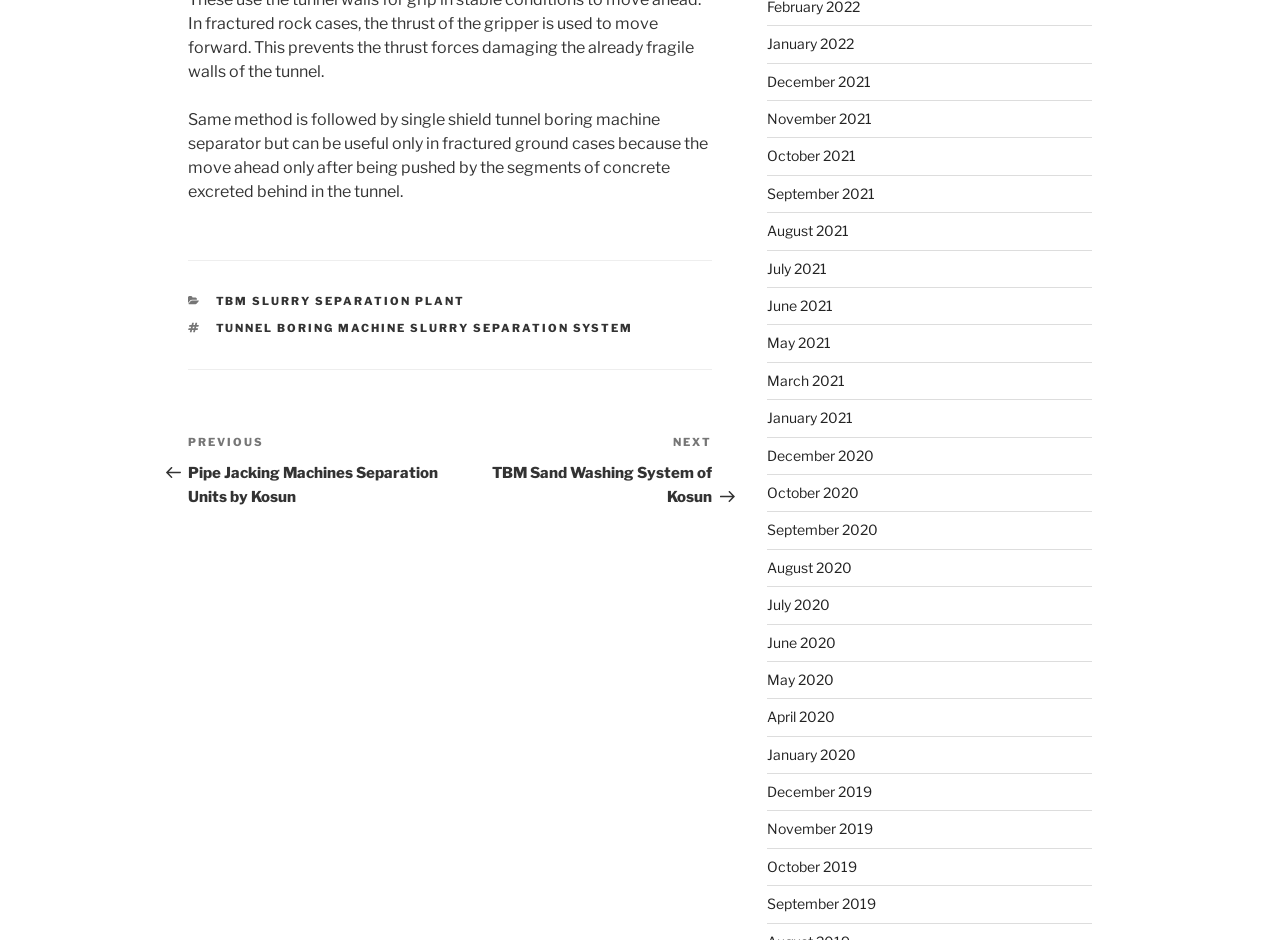Please find the bounding box coordinates of the element that needs to be clicked to perform the following instruction: "Click on the 'TBM SLURRY SEPARATION PLANT' link". The bounding box coordinates should be four float numbers between 0 and 1, represented as [left, top, right, bottom].

[0.168, 0.312, 0.364, 0.327]